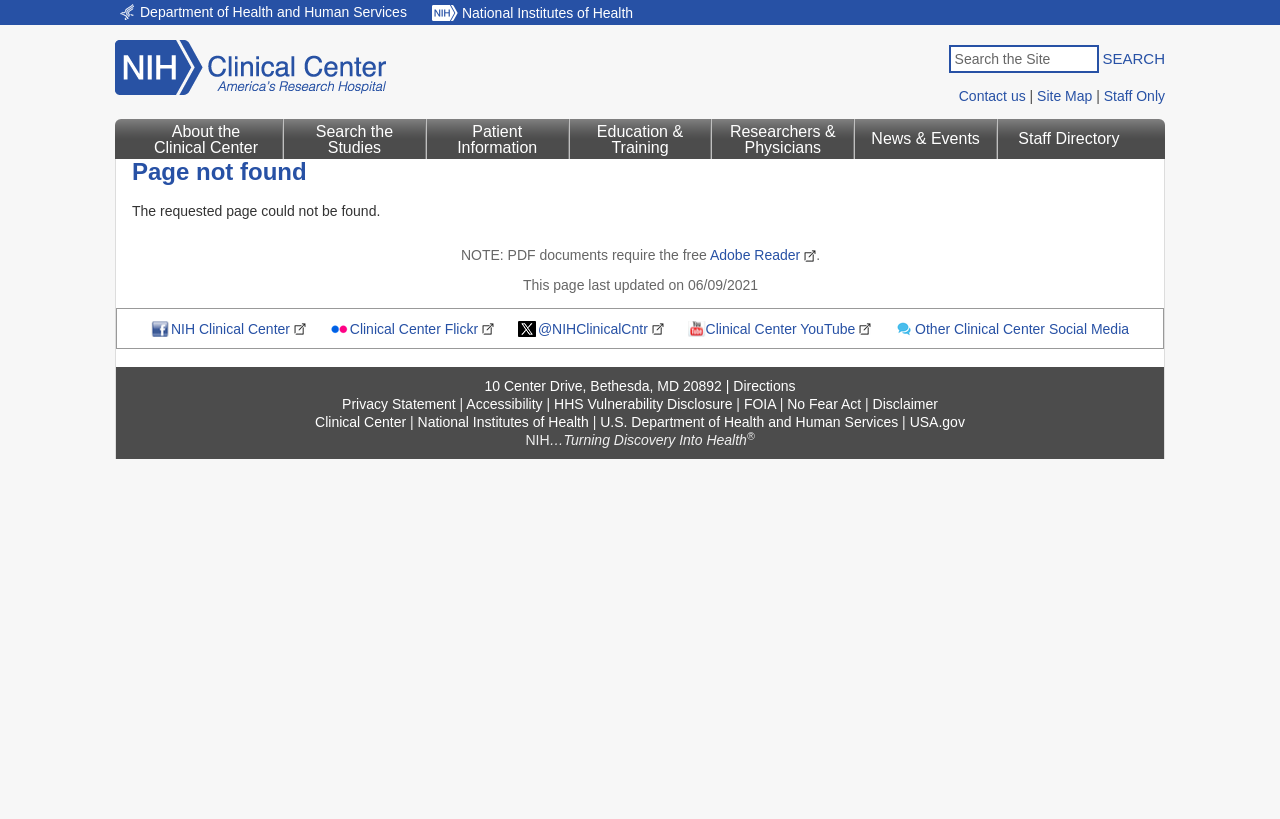Identify the bounding box coordinates for the UI element described by the following text: "National Institutes of Health". Provide the coordinates as four float numbers between 0 and 1, in the format [left, top, right, bottom].

[0.326, 0.506, 0.46, 0.525]